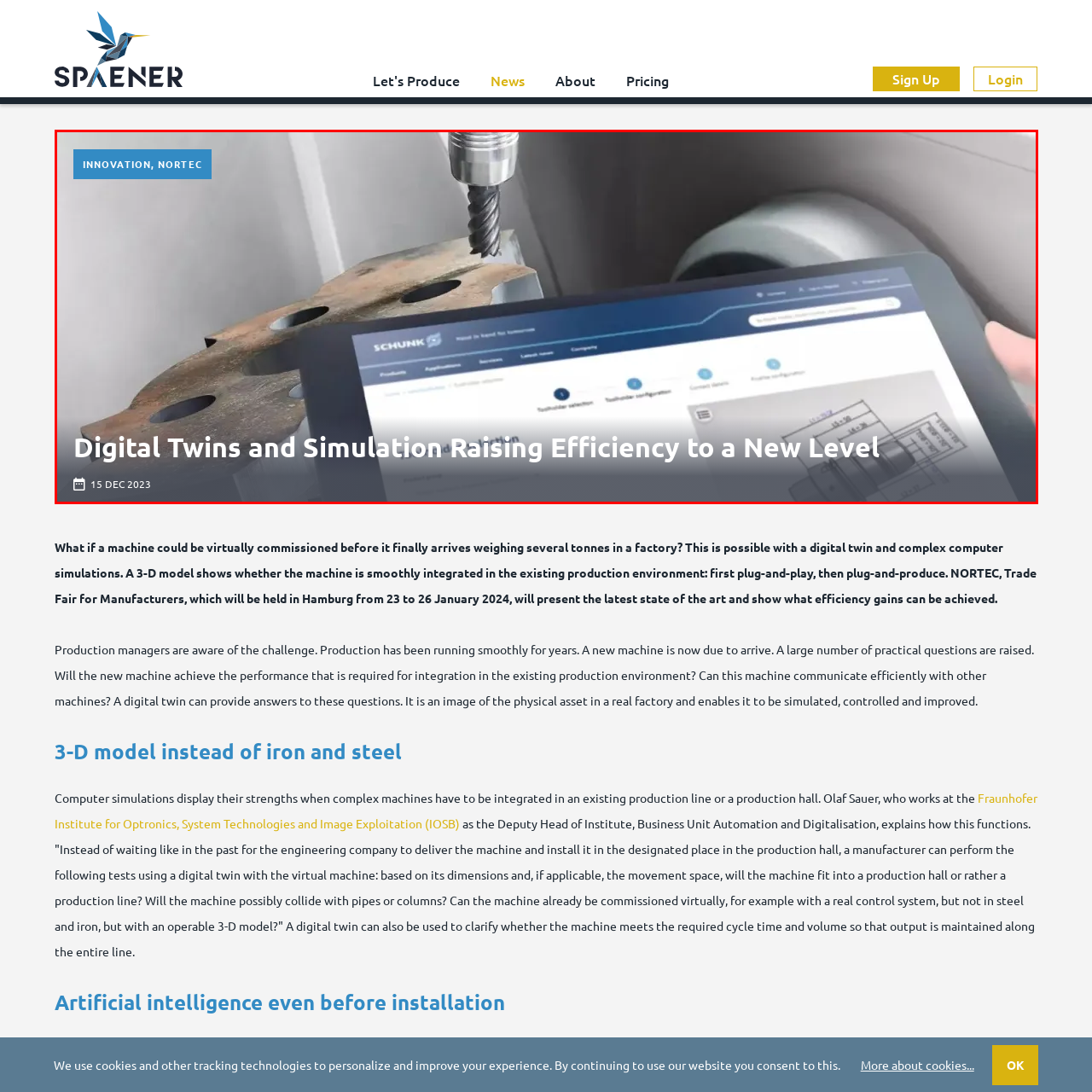Analyze the content inside the red-marked area, What is displayed on the tablet on the right side of the image? Answer using only one word or a concise phrase.

The SCHUNK website